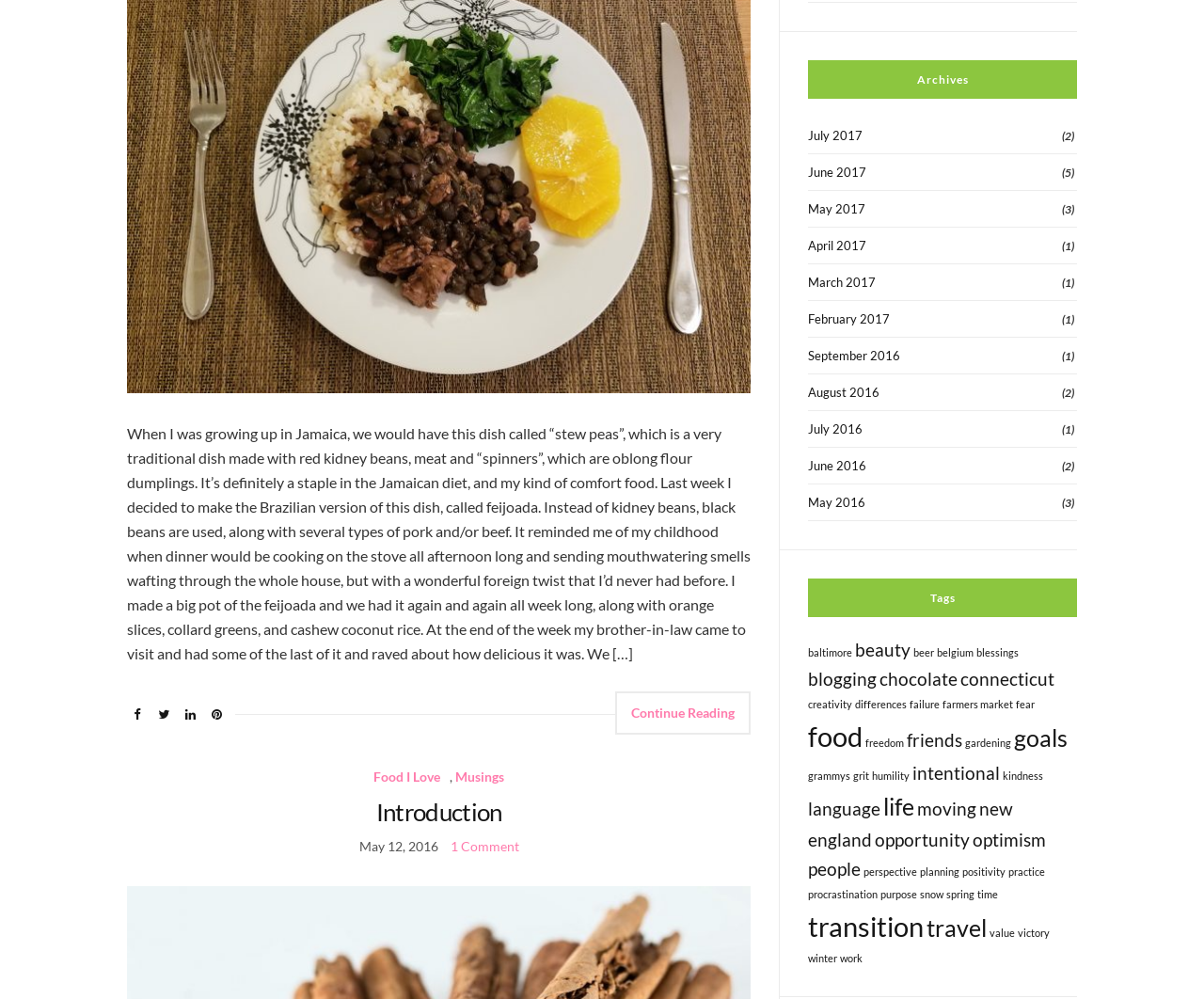Point out the bounding box coordinates of the section to click in order to follow this instruction: "Visit the 'Food I Love' category".

[0.31, 0.767, 0.366, 0.788]